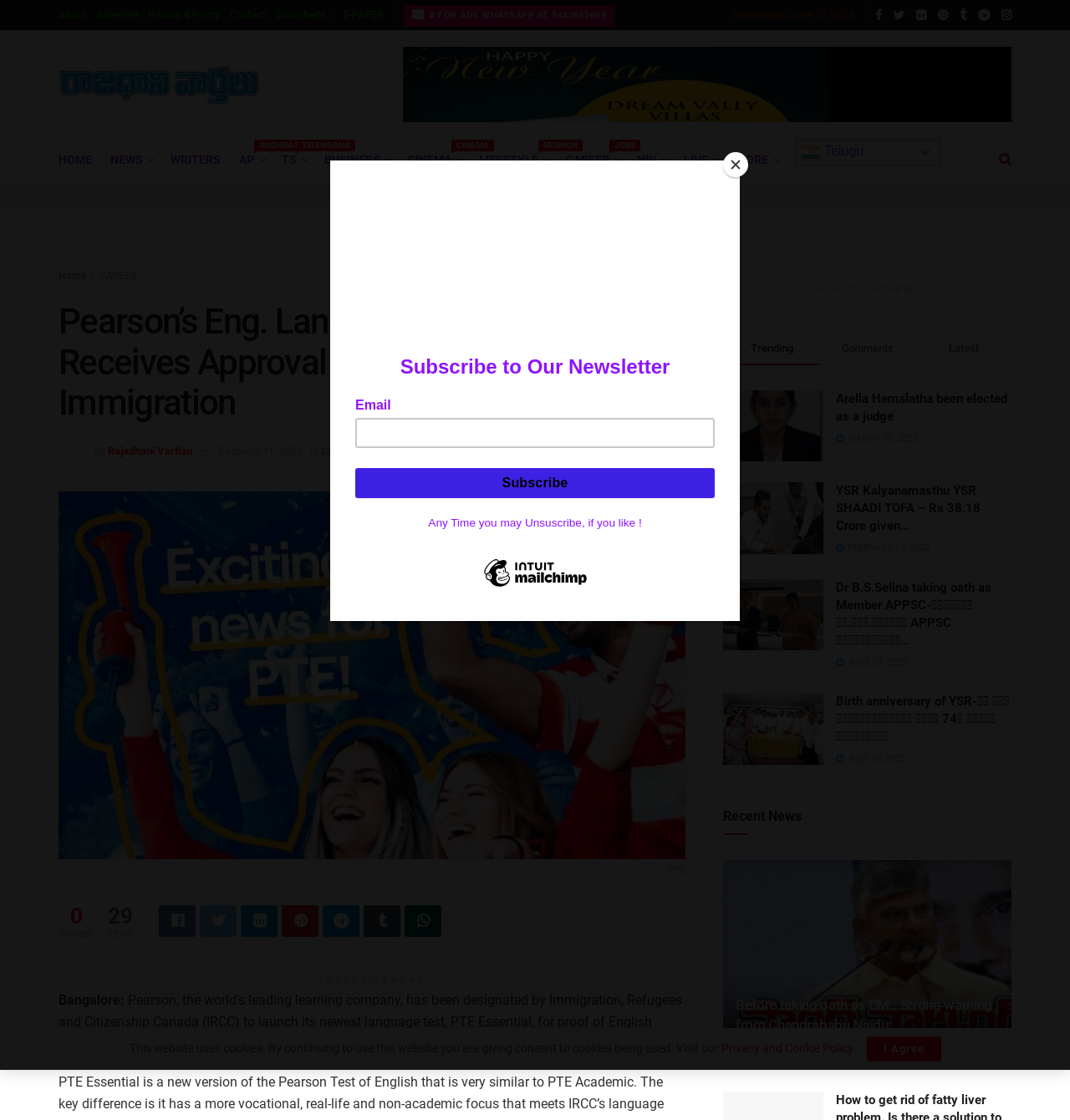What is the category of the news article?
Please provide a comprehensive and detailed answer to the question.

I found the category of the news article by looking at the link element with the bounding box coordinates [0.3, 0.397, 0.338, 0.408], which is labeled as 'CAREER'.